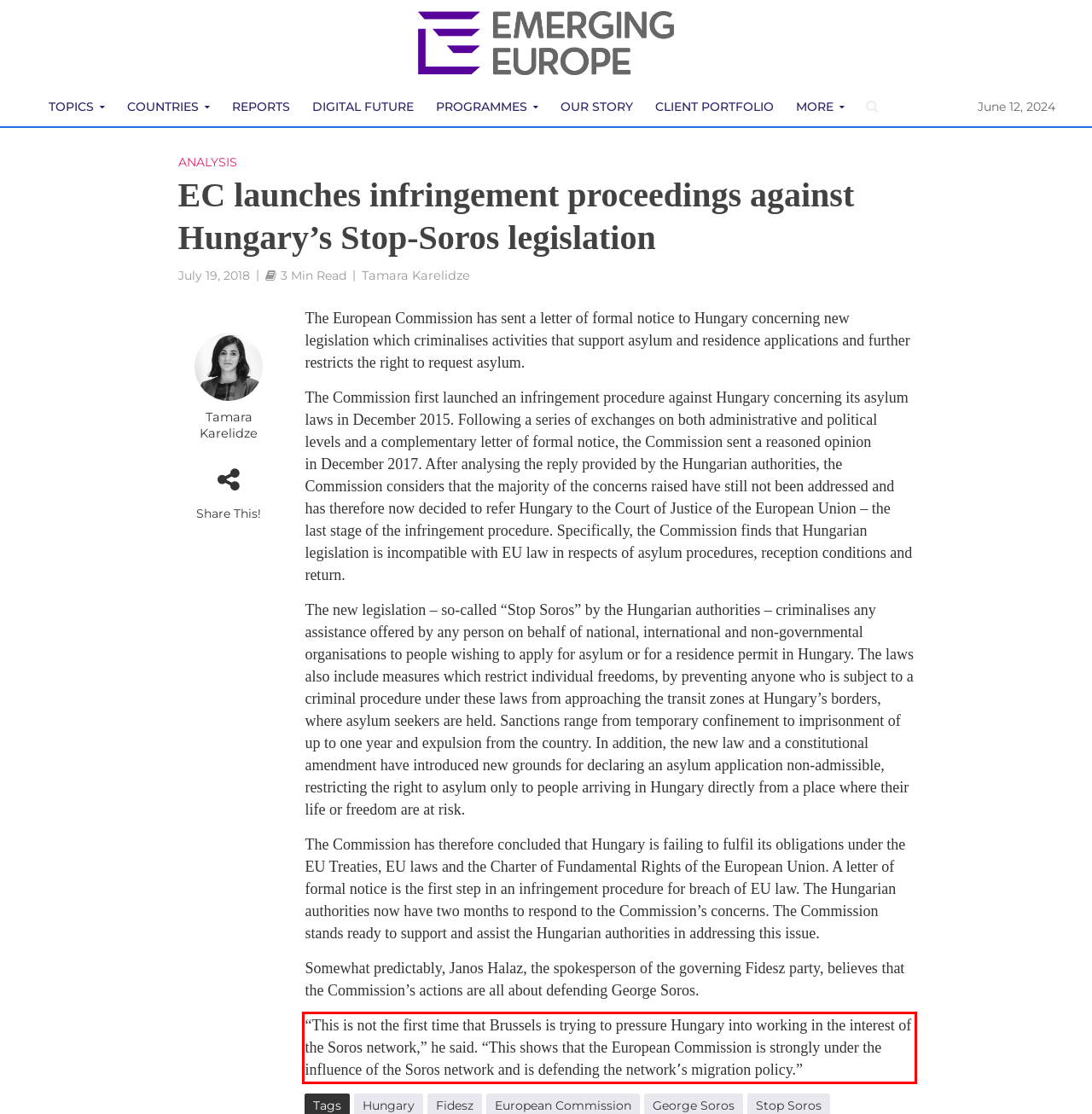Please perform OCR on the text within the red rectangle in the webpage screenshot and return the text content.

“This is not the first time that Brussels is trying to pressure Hungary into working in the interest of the Soros network,” he said. “This shows that the European Commission is strongly under the influence of the Soros network and is defending the networkʼs migration policy.”